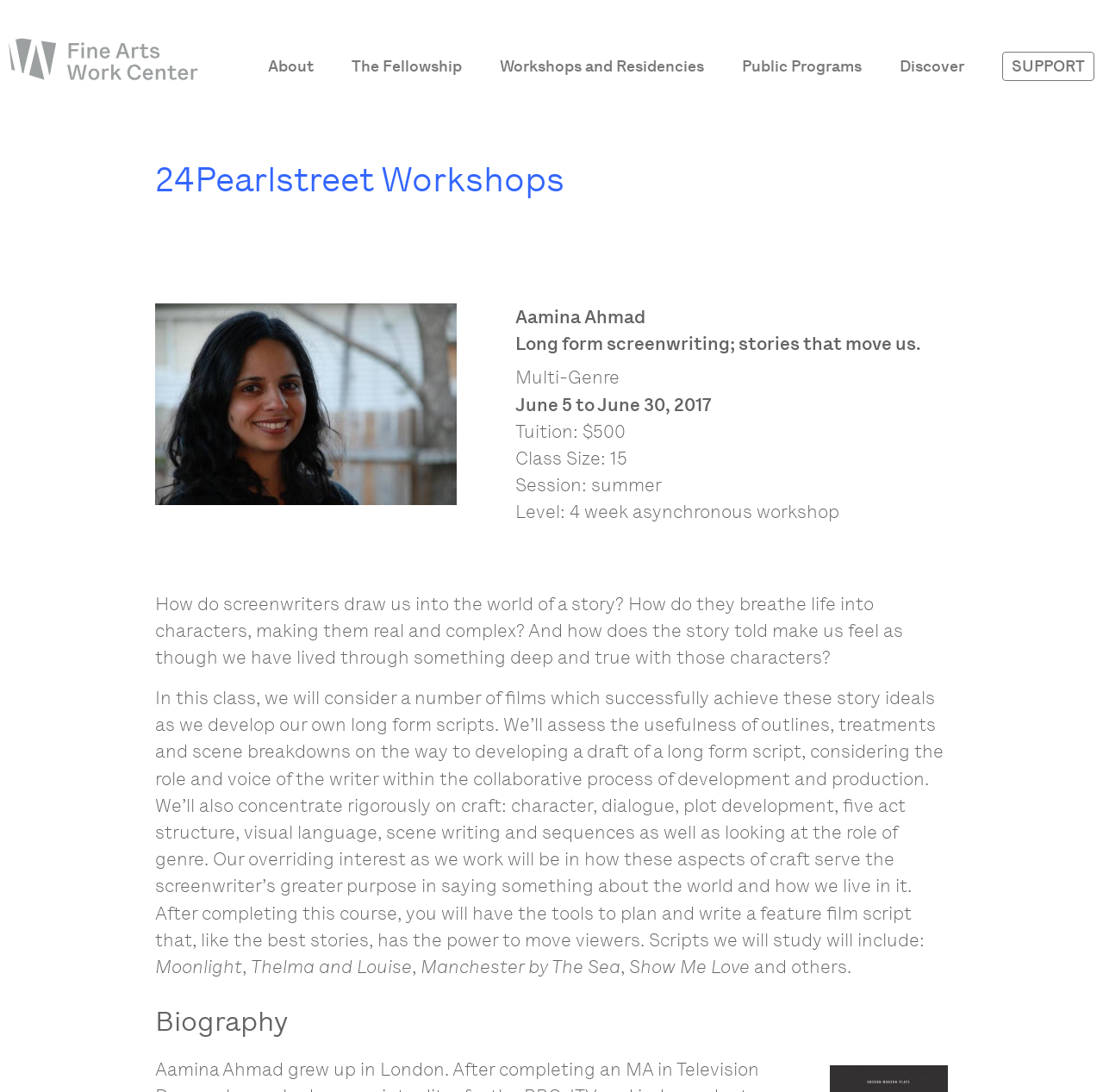Using the provided description: "SUPPORT", find the bounding box coordinates of the corresponding UI element. The output should be four float numbers between 0 and 1, in the format [left, top, right, bottom].

[0.909, 0.047, 0.992, 0.074]